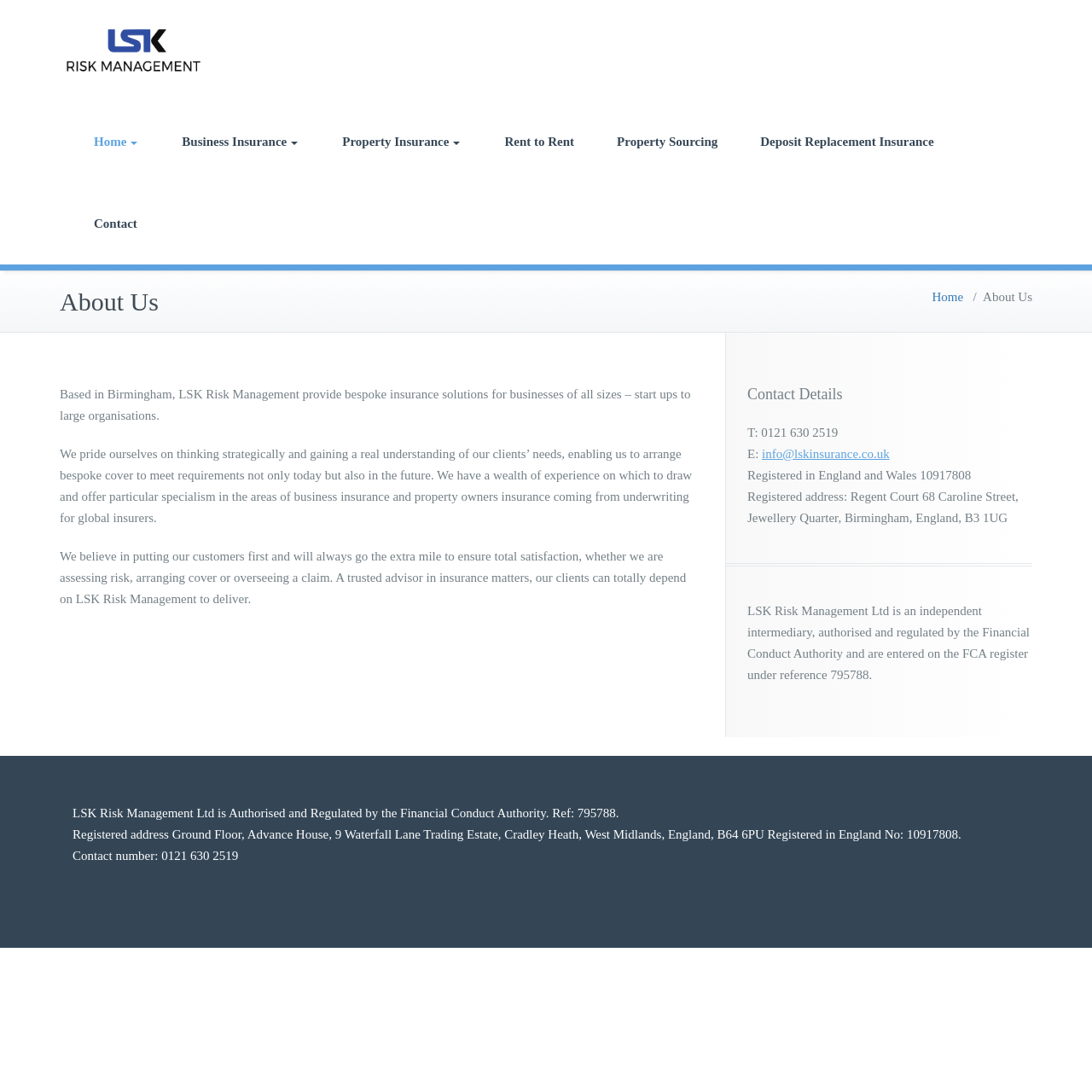Provide your answer in a single word or phrase: 
What is the company's specialism?

Business insurance and property owners insurance